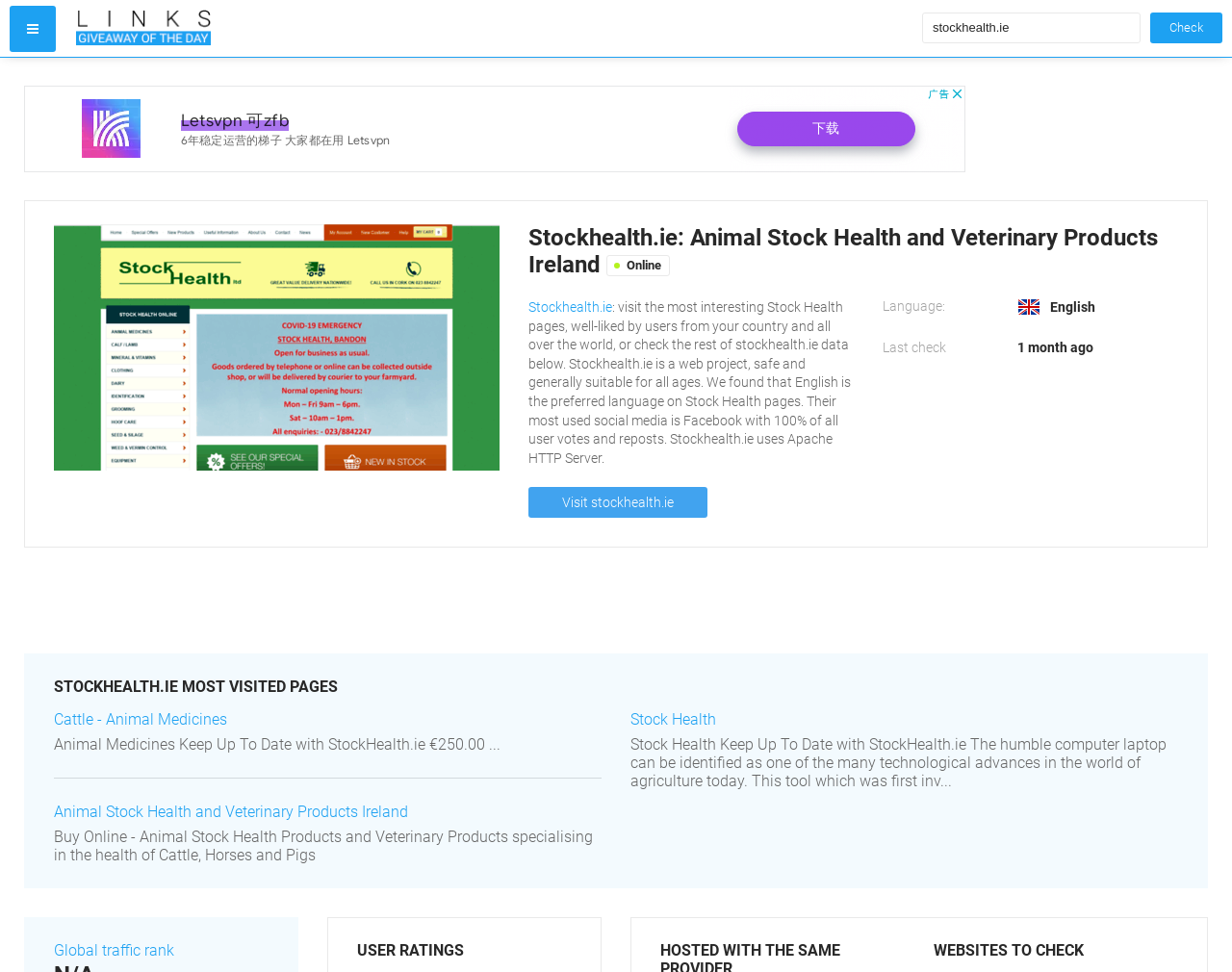What is the preferred language on Stock Health pages?
Look at the screenshot and respond with a single word or phrase.

English